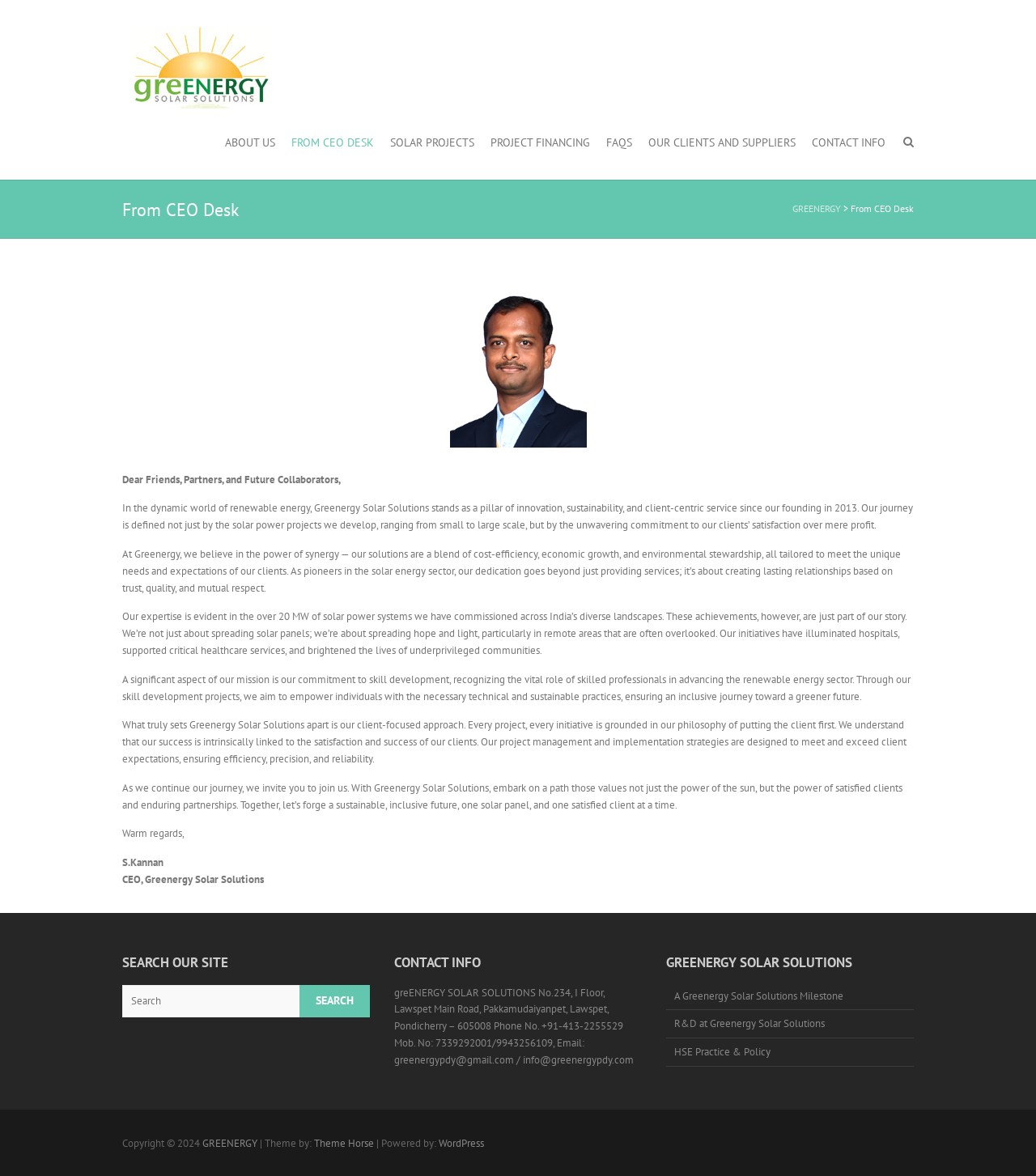For the following element description, predict the bounding box coordinates in the format (top-left x, top-left y, bottom-right x, bottom-right y). All values should be floating point numbers between 0 and 1. Description: HSE Practice & Policy

[0.643, 0.885, 0.882, 0.907]